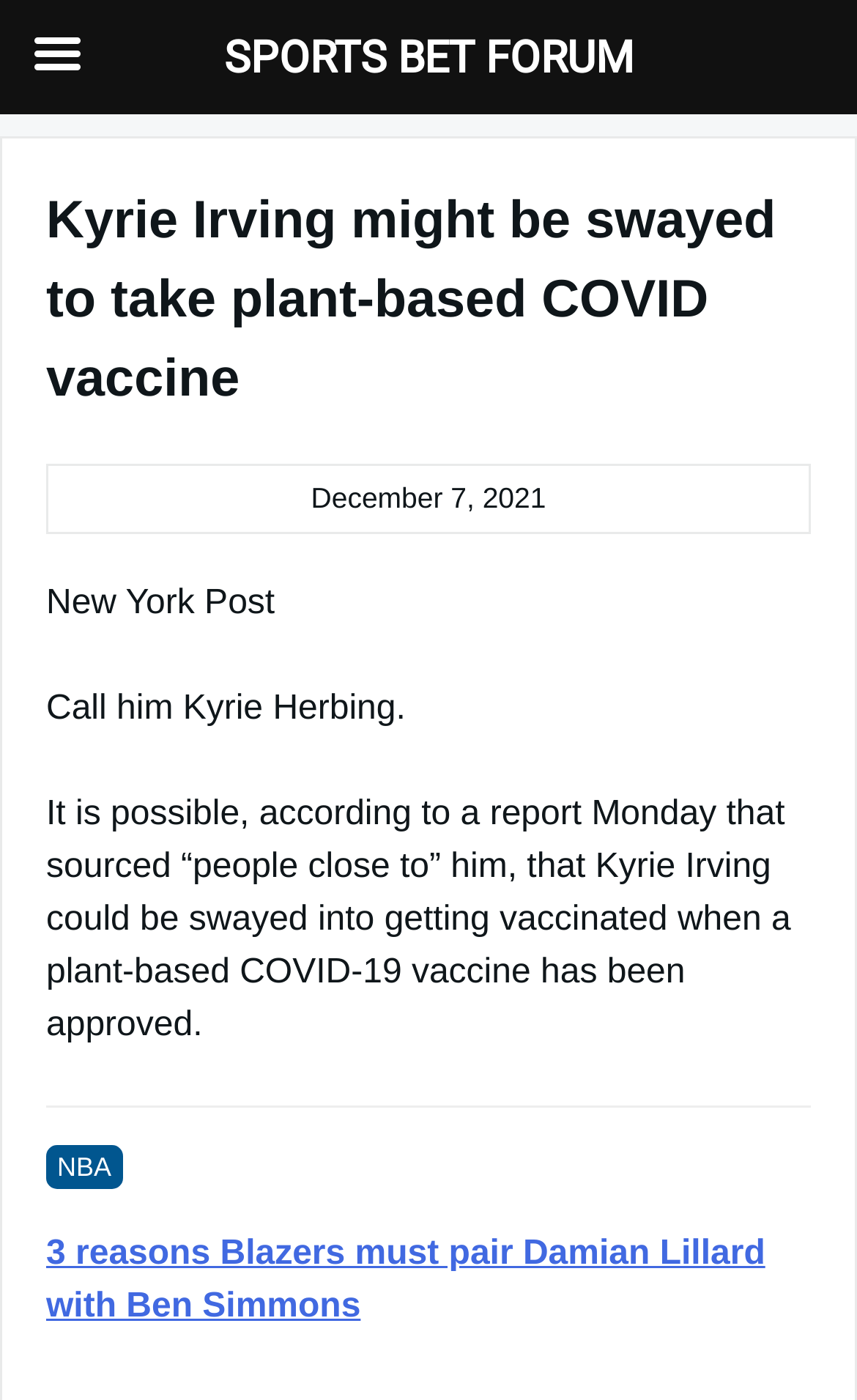Please provide a comprehensive response to the question based on the details in the image: What is the date mentioned in the article?

The article mentions a specific date, December 7, 2021, which is likely the date when the report about Kyrie Irving was published.